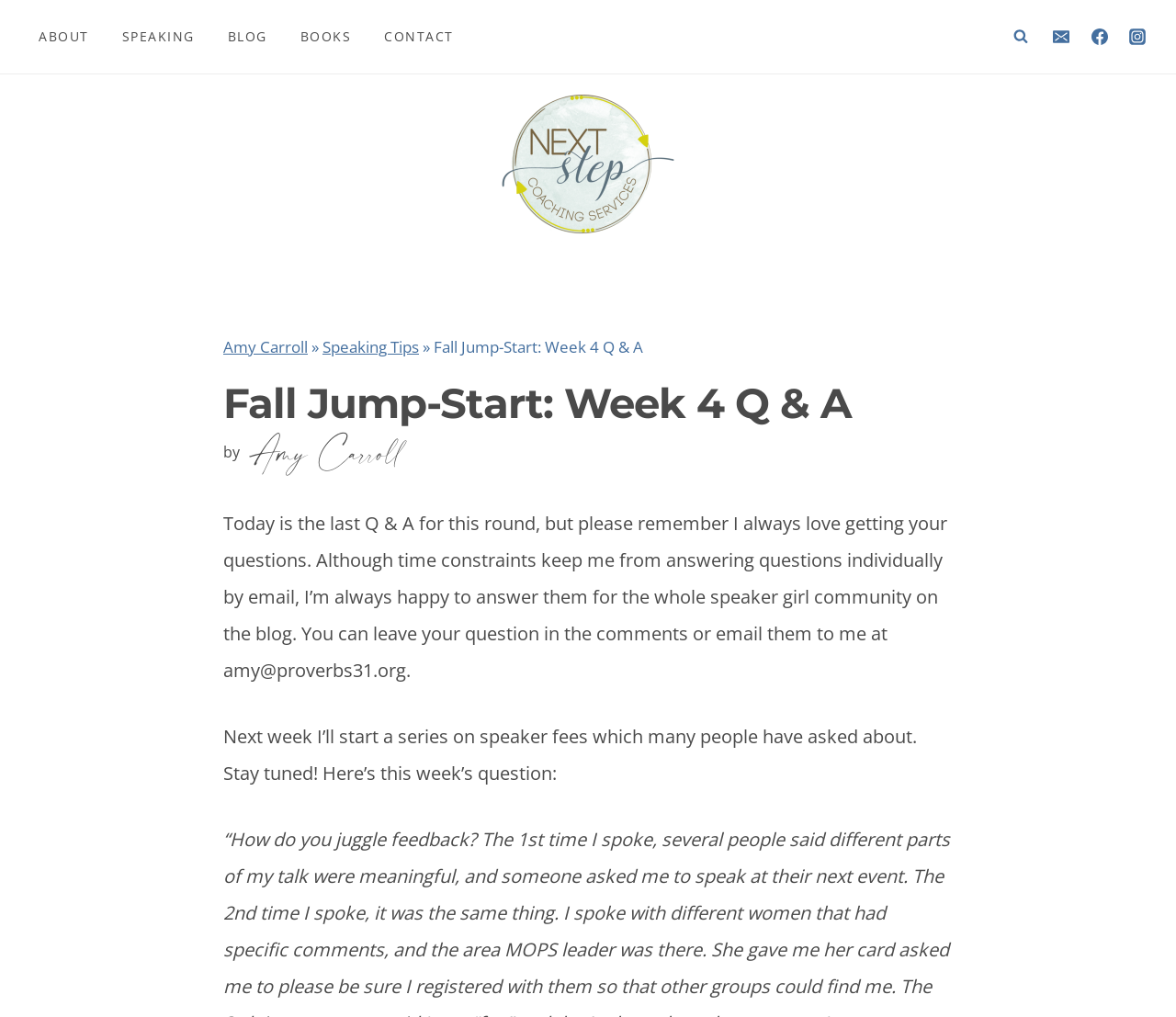How can readers ask questions to the author?
Please answer the question with a detailed and comprehensive explanation.

The author mentions in the text that readers can ask questions by leaving a comment or emailing her at amy@proverbs31.org. This suggests that the author is open to receiving questions from her audience through these two channels.